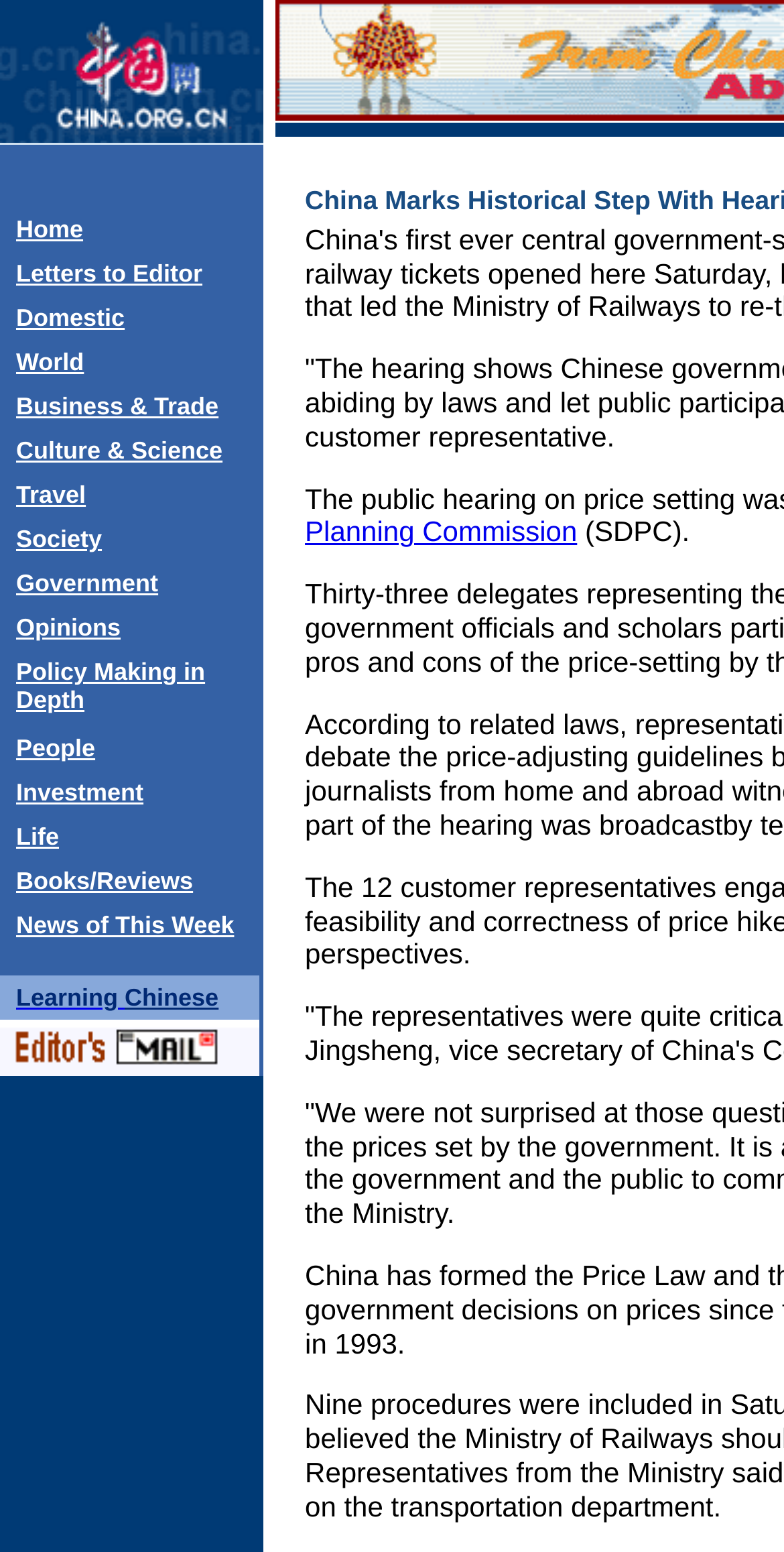Kindly provide the bounding box coordinates of the section you need to click on to fulfill the given instruction: "Read about Culture & Science".

[0.021, 0.281, 0.284, 0.299]